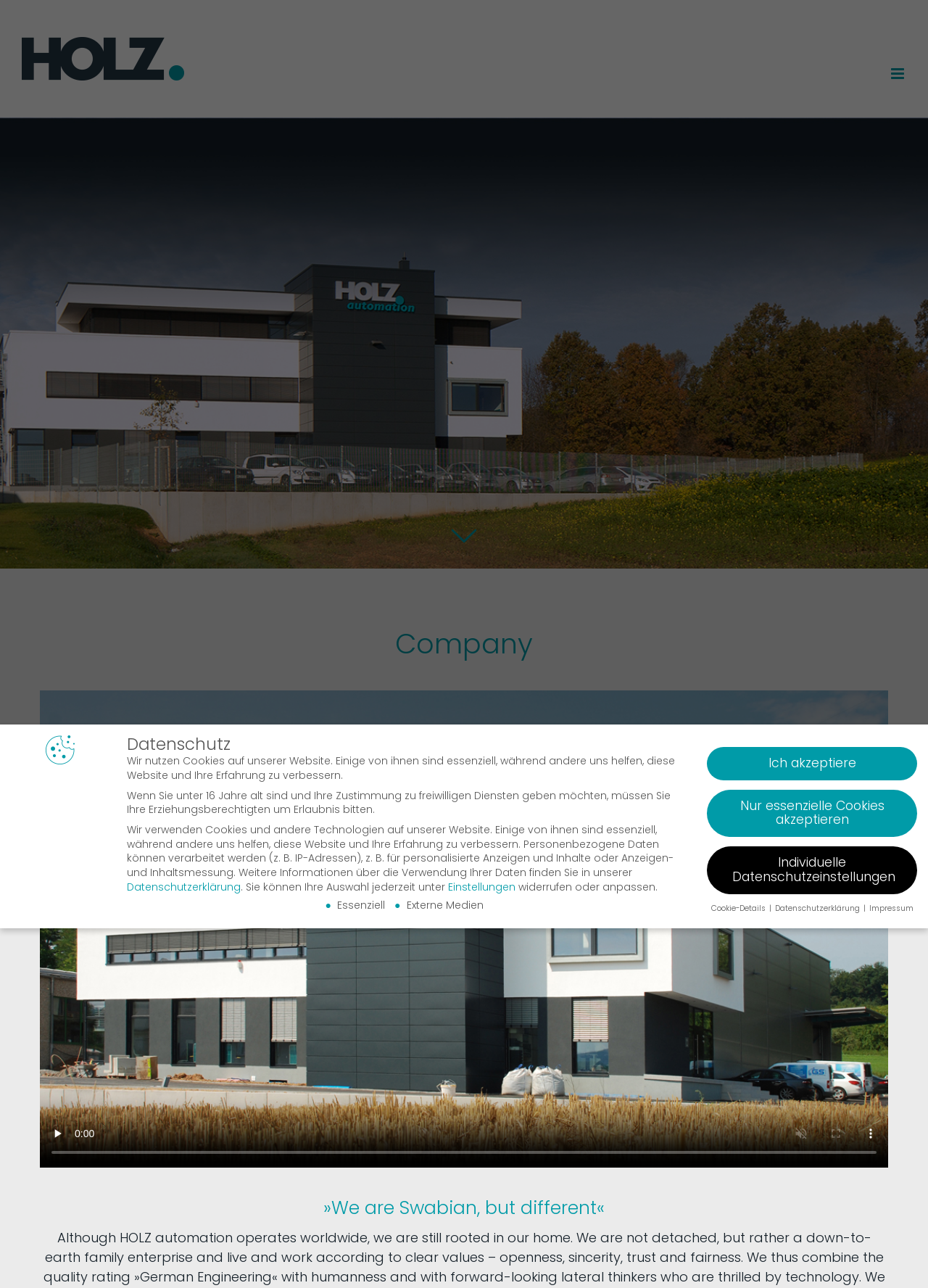What is the company name?
Answer with a single word or phrase, using the screenshot for reference.

HOLZ automation